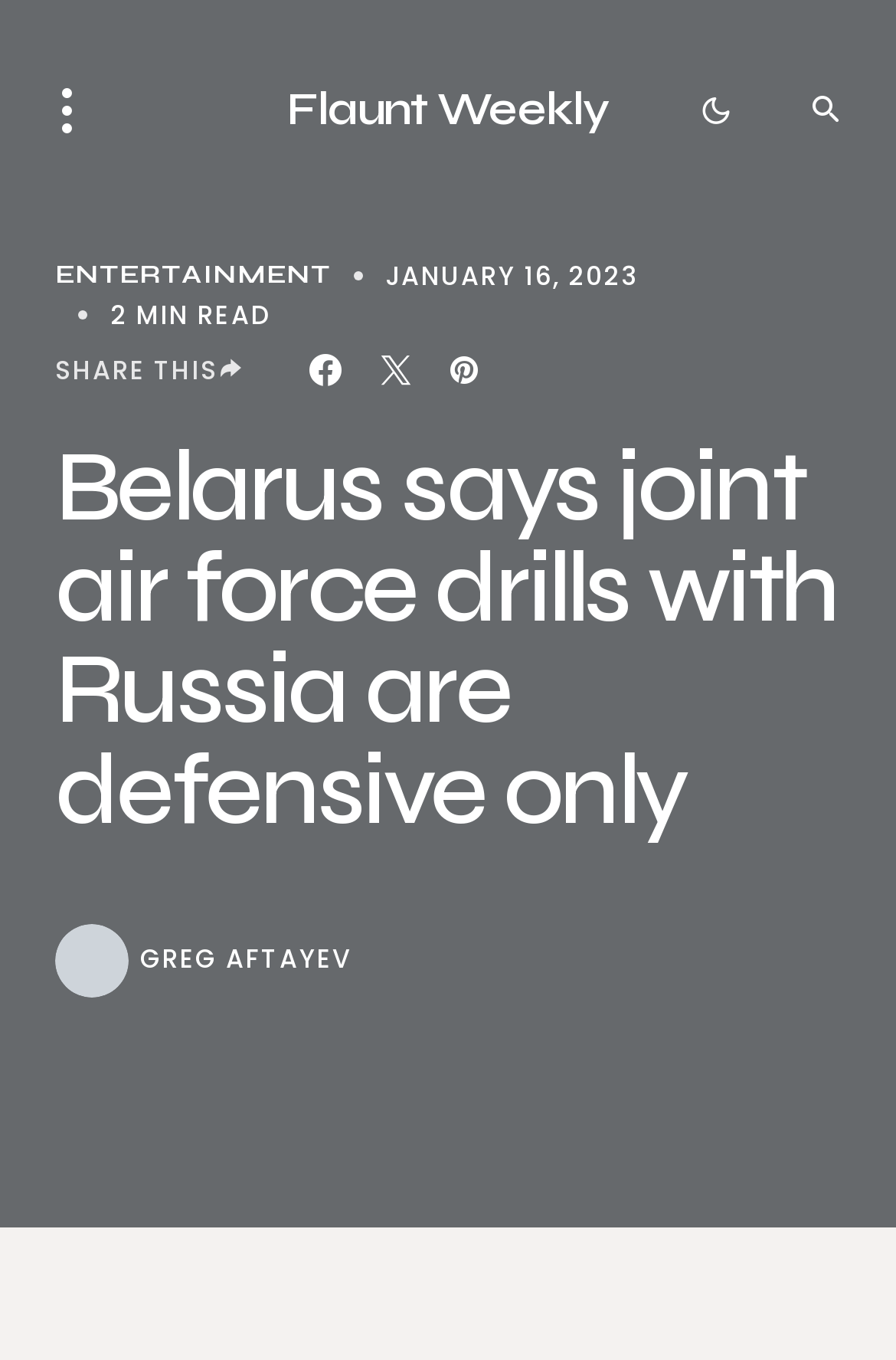Answer briefly with one word or phrase:
Who is the author of the article?

GREG AFTAYEV